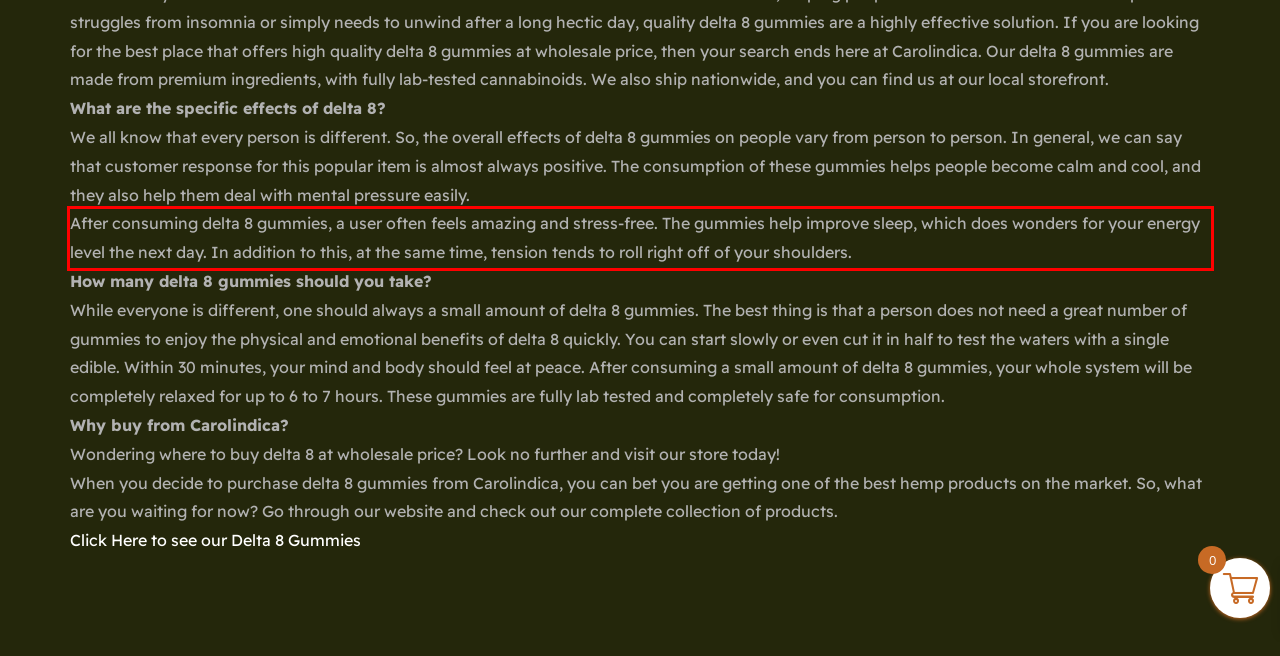You have a screenshot of a webpage, and there is a red bounding box around a UI element. Utilize OCR to extract the text within this red bounding box.

After consuming delta 8 gummies, a user often feels amazing and stress-free. The gummies help improve sleep, which does wonders for your energy level the next day. In addition to this, at the same time, tension tends to roll right off of your shoulders.